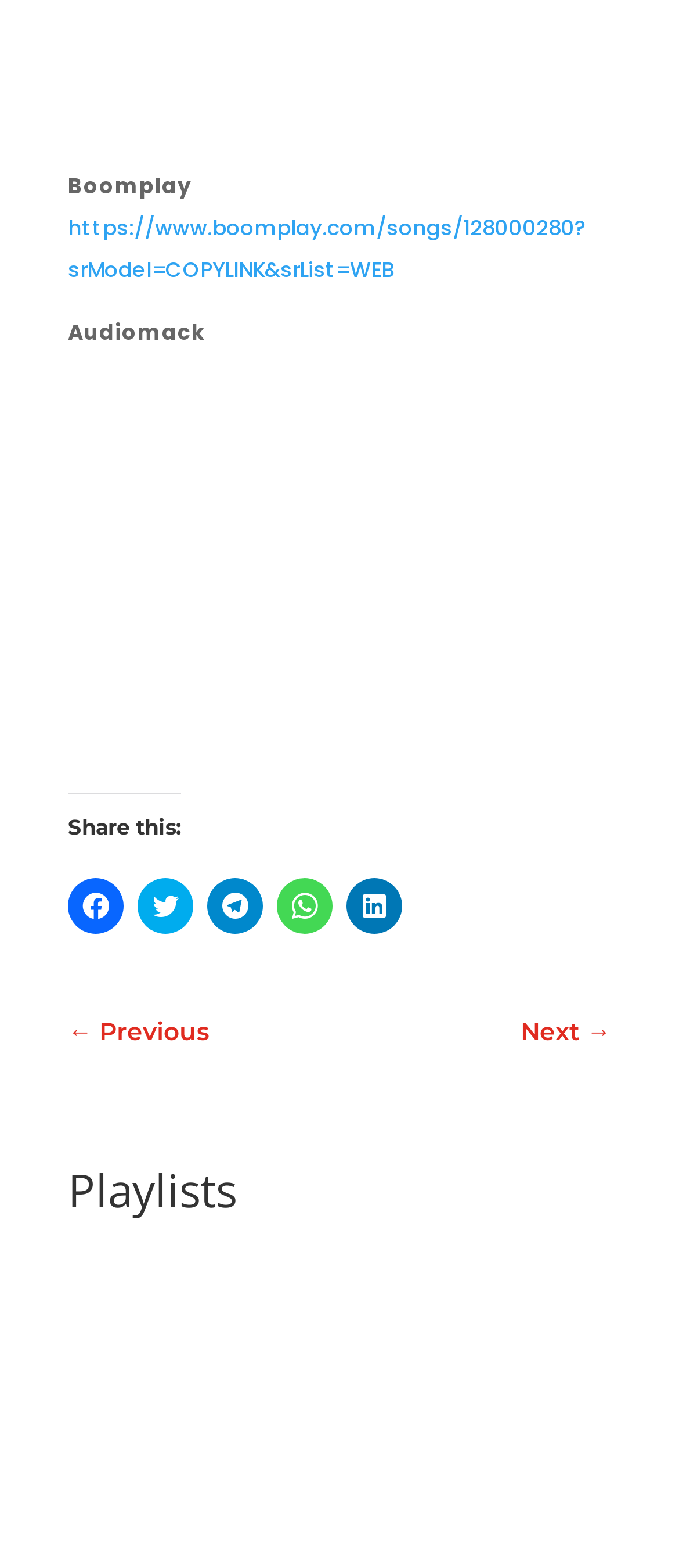Highlight the bounding box coordinates of the region I should click on to meet the following instruction: "Click to share on Facebook".

[0.1, 0.56, 0.182, 0.596]